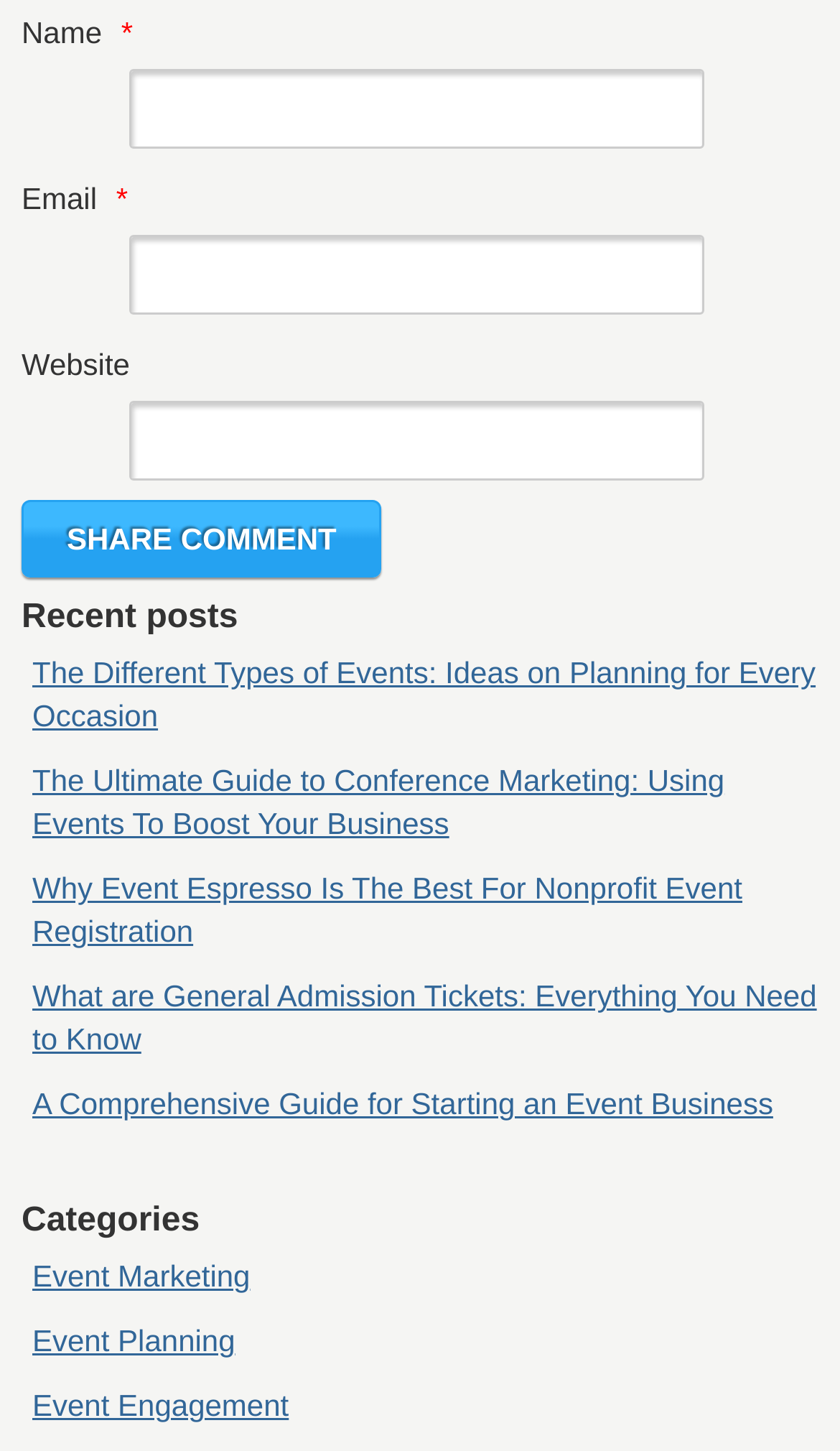Please identify the bounding box coordinates of the element that needs to be clicked to execute the following command: "Click the Share Comment button". Provide the bounding box using four float numbers between 0 and 1, formatted as [left, top, right, bottom].

[0.026, 0.345, 0.454, 0.399]